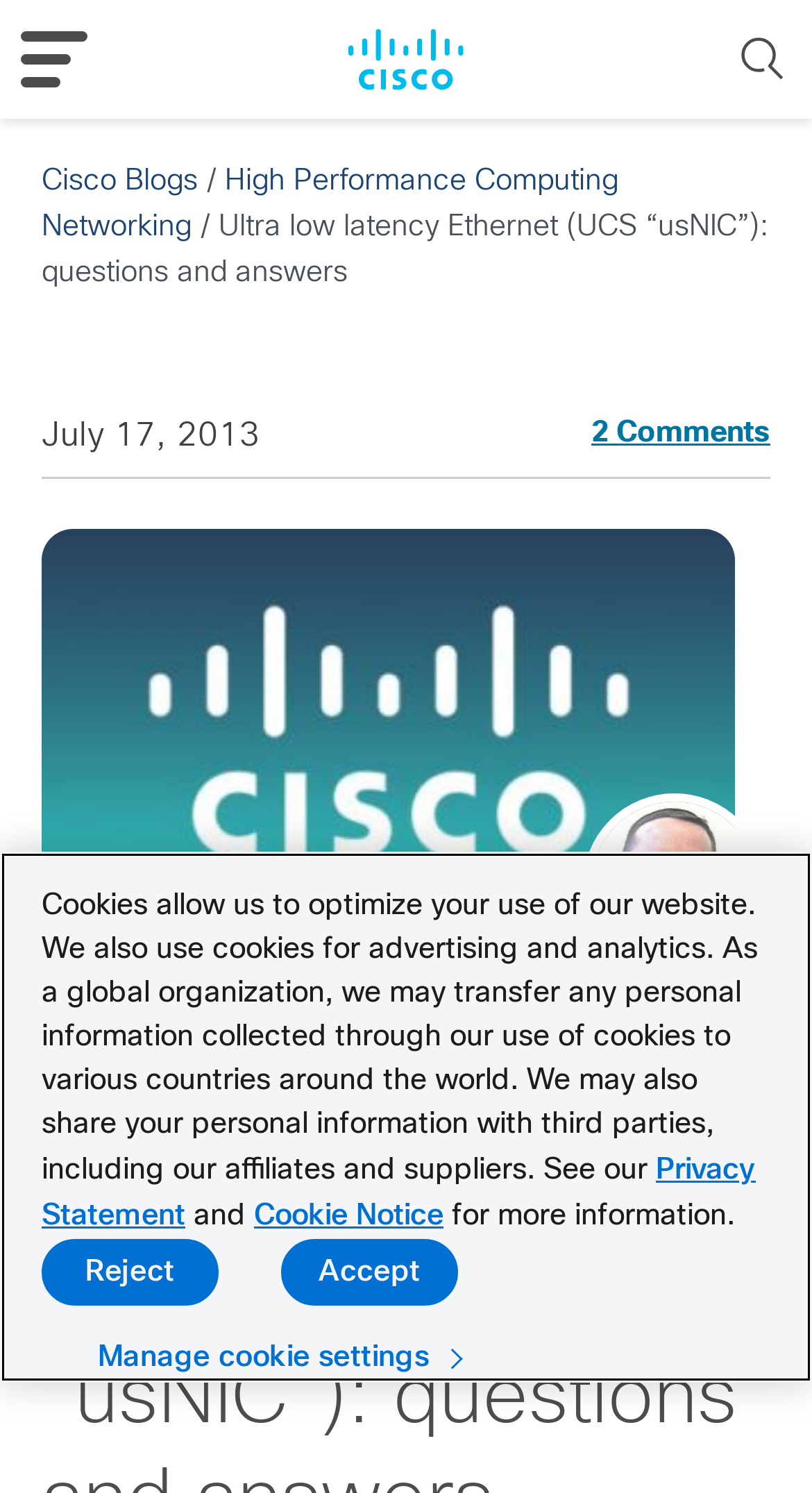Identify the bounding box of the HTML element described here: "Reject". Provide the coordinates as four float numbers between 0 and 1: [left, top, right, bottom].

[0.051, 0.83, 0.269, 0.874]